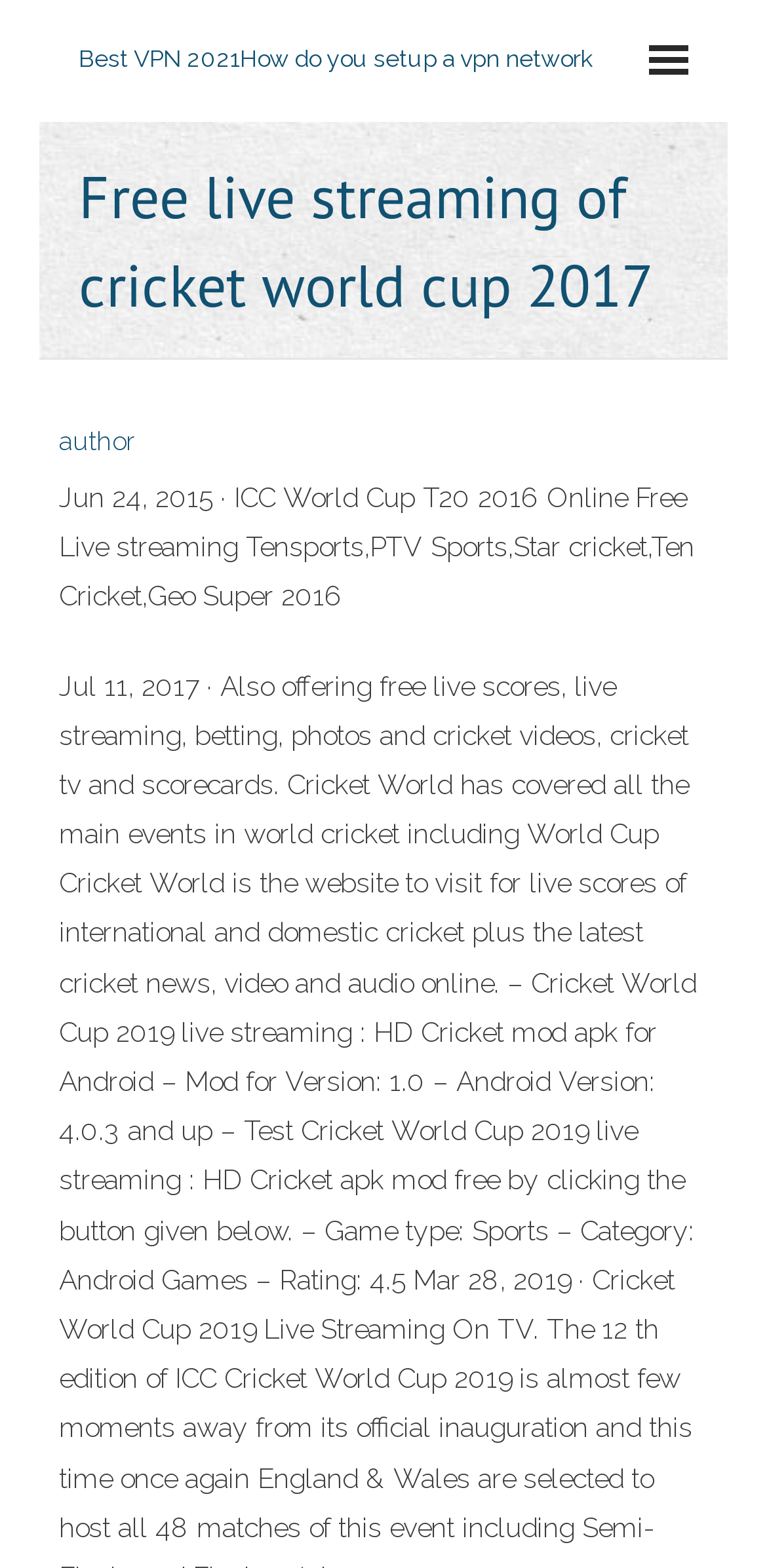Is the article about cricket?
Using the image, provide a detailed and thorough answer to the question.

I found that the article is about cricket by looking at the heading element that contains the text 'Free live streaming of cricket world cup 2017' and the StaticText element that contains the text 'Jun 24, 2015 · ICC World Cup T20 2016 Online Free Live streaming Tensports,PTV Sports,Star cricket,Ten Cricket,Geo Super 2016'. Both of these elements mention cricket, indicating that the article is about cricket.